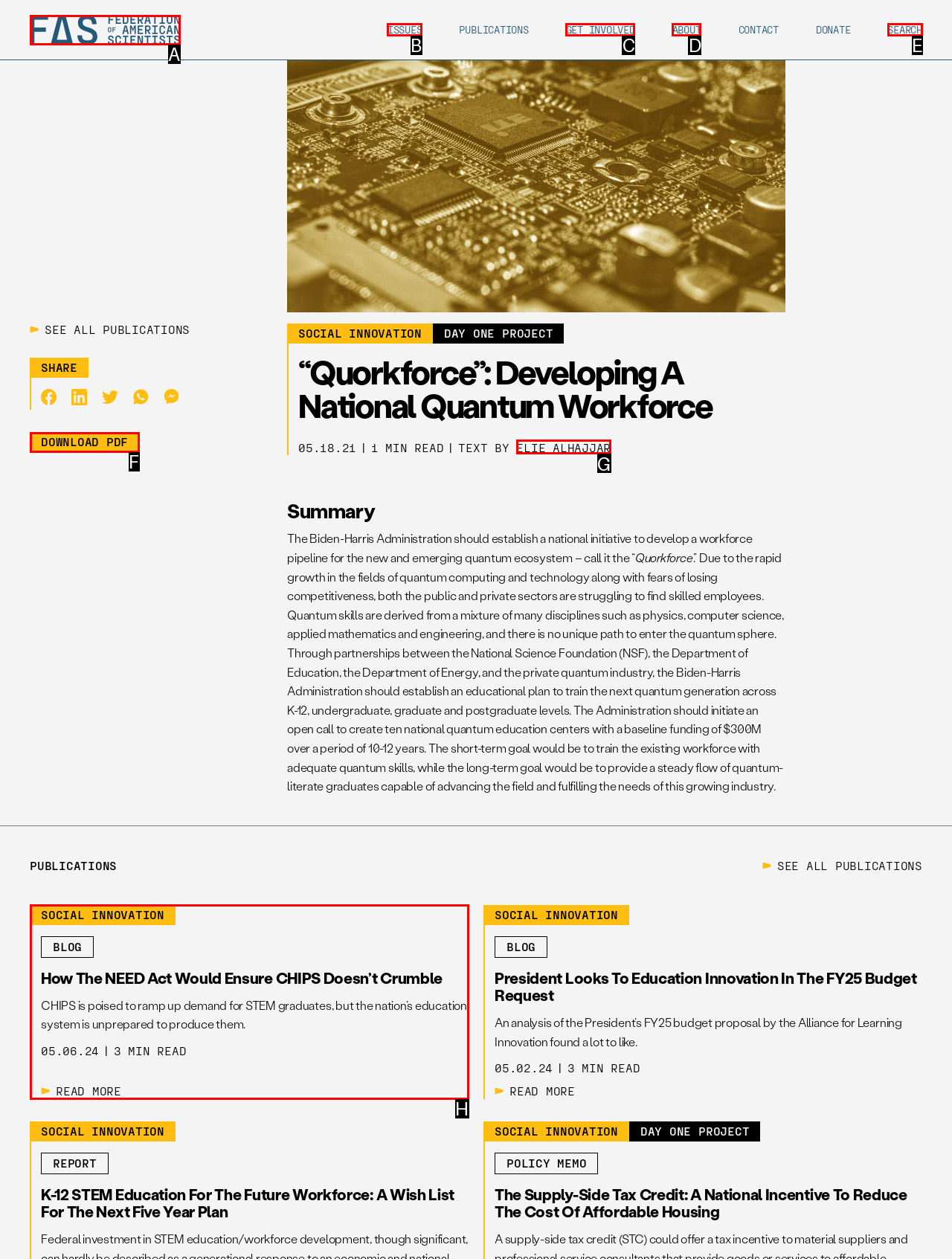Select the appropriate option that fits: Elie Alhajjar
Reply with the letter of the correct choice.

G